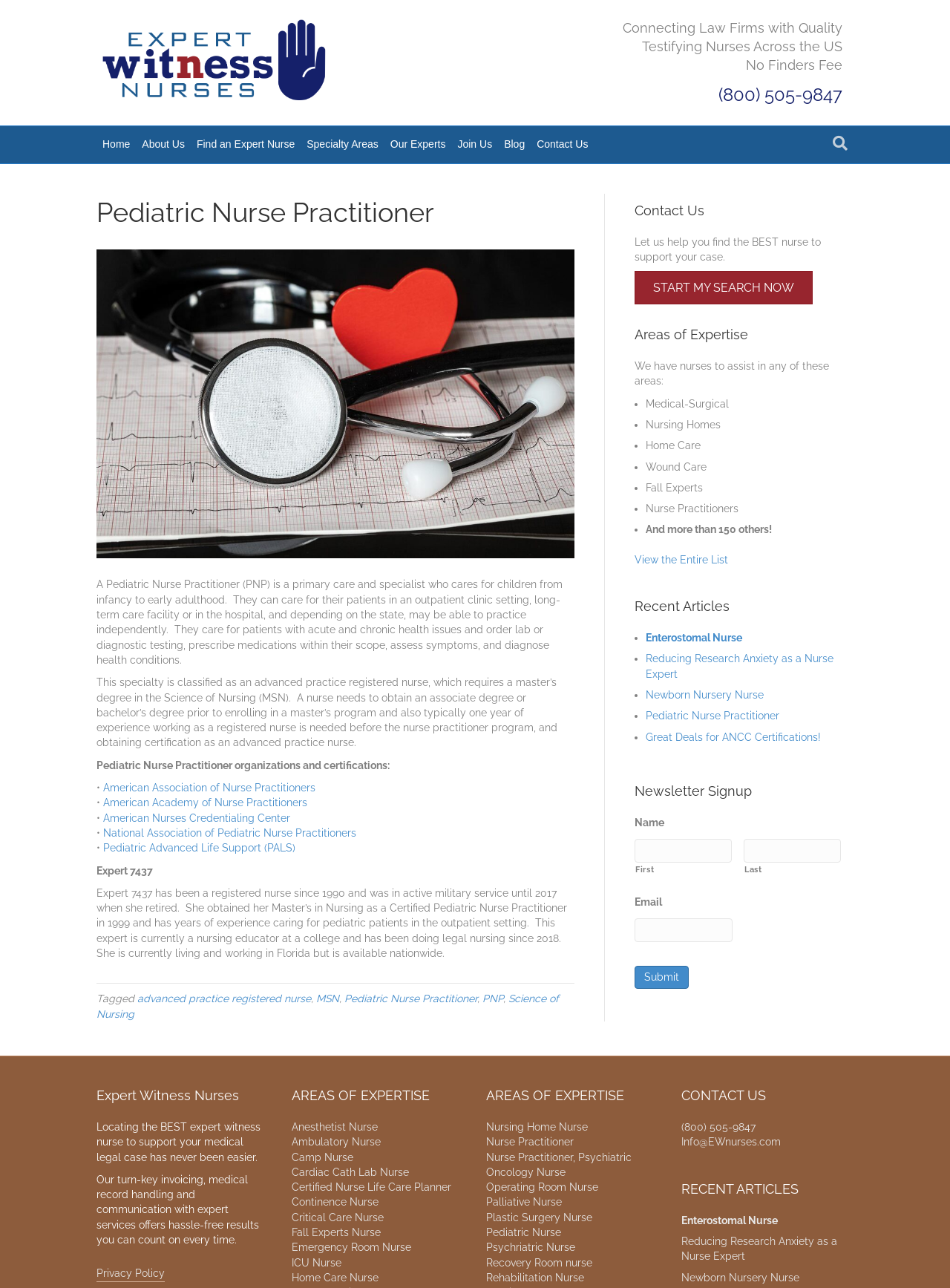Extract the heading text from the webpage.

Pediatric Nurse Practitioner